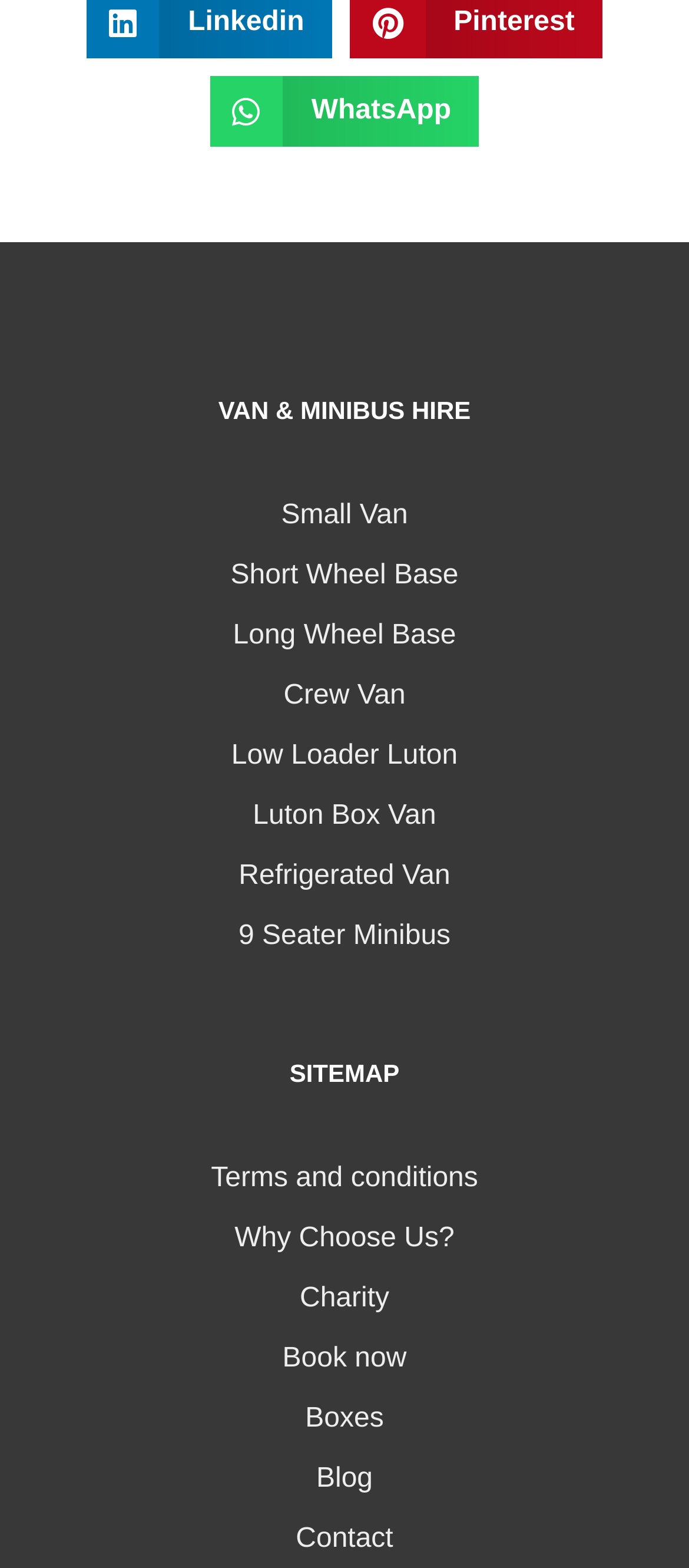Provide the bounding box coordinates for the area that should be clicked to complete the instruction: "Read the 'Terms and conditions'".

[0.026, 0.738, 0.974, 0.765]